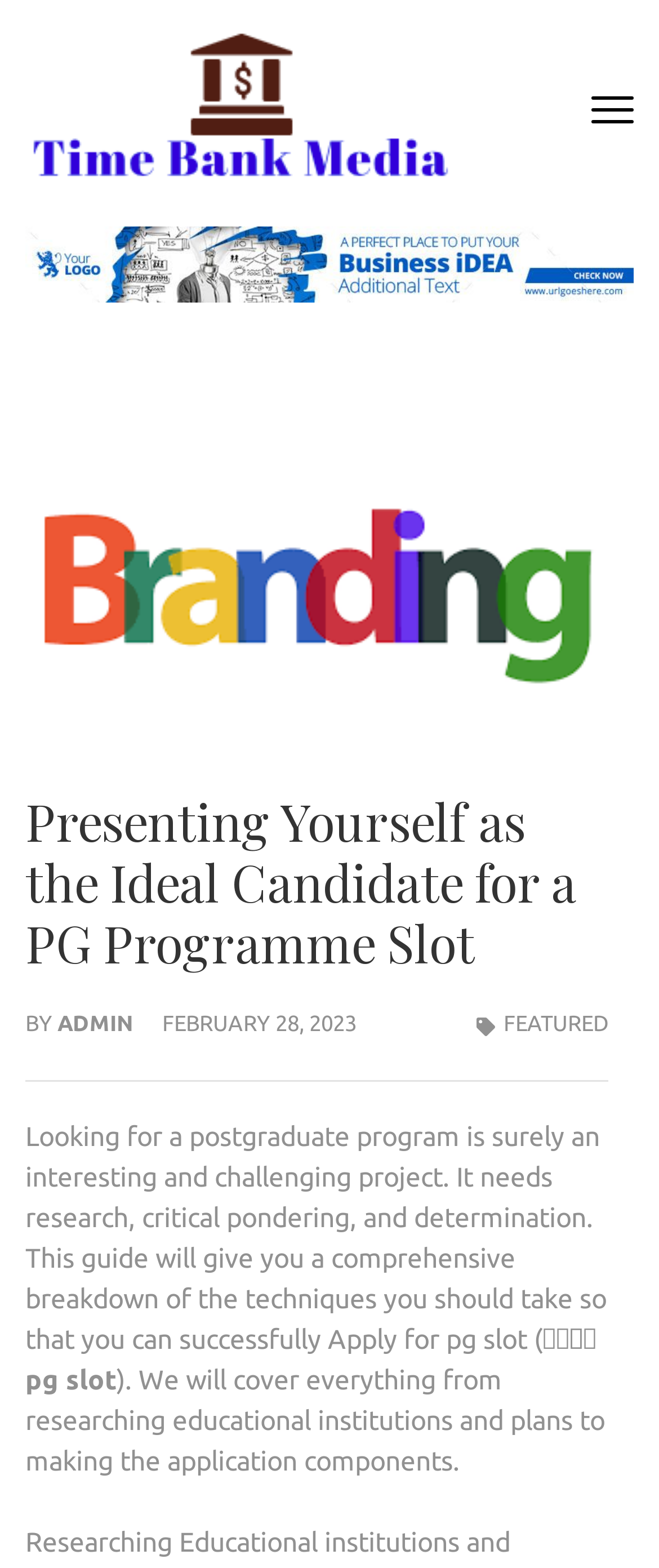Detail the various sections and features present on the webpage.

The webpage is about presenting oneself as an ideal candidate for a postgraduate program slot. At the top left, there is a link to "Time Bank Media" accompanied by an image with the same name. Below this, there is a larger link to "TIME BANK MEDIA" with a static text "Banking With business" next to it. On the top right, there is a button with no text.

The main content of the webpage is divided into two sections. The first section is a header area that spans almost the entire width of the page. It contains a heading that reads "Presenting Yourself as the Ideal Candidate for a PG Programme Slot" and is followed by the author's name "BY ADMIN" and the date "FEBRUARY 28, 2023". There is also a link to "FEATURED" on the right side of this section.

The second section is a long paragraph of text that provides guidance on applying for a postgraduate program slot. The text is divided into three parts, with the first part explaining the challenges of finding a postgraduate program and the need for research and determination. The second part is in Thai and appears to be a call to action to apply for a PG slot. The third part continues the guidance, explaining that the webpage will cover everything from researching educational institutions to making the application components.